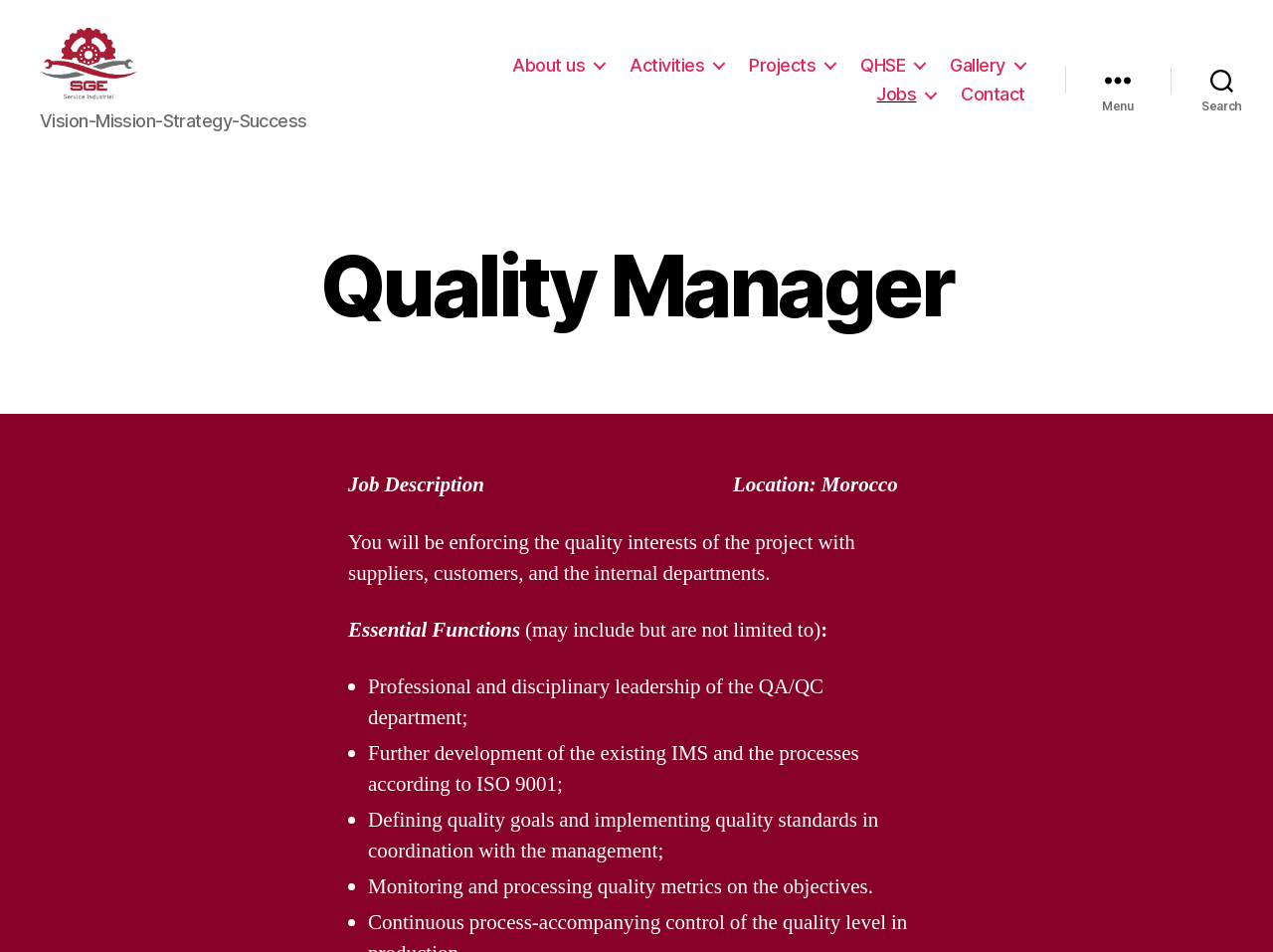Please locate the bounding box coordinates of the element that should be clicked to complete the given instruction: "Click the SGE Service Industriel Sarl link".

[0.031, 0.029, 0.125, 0.123]